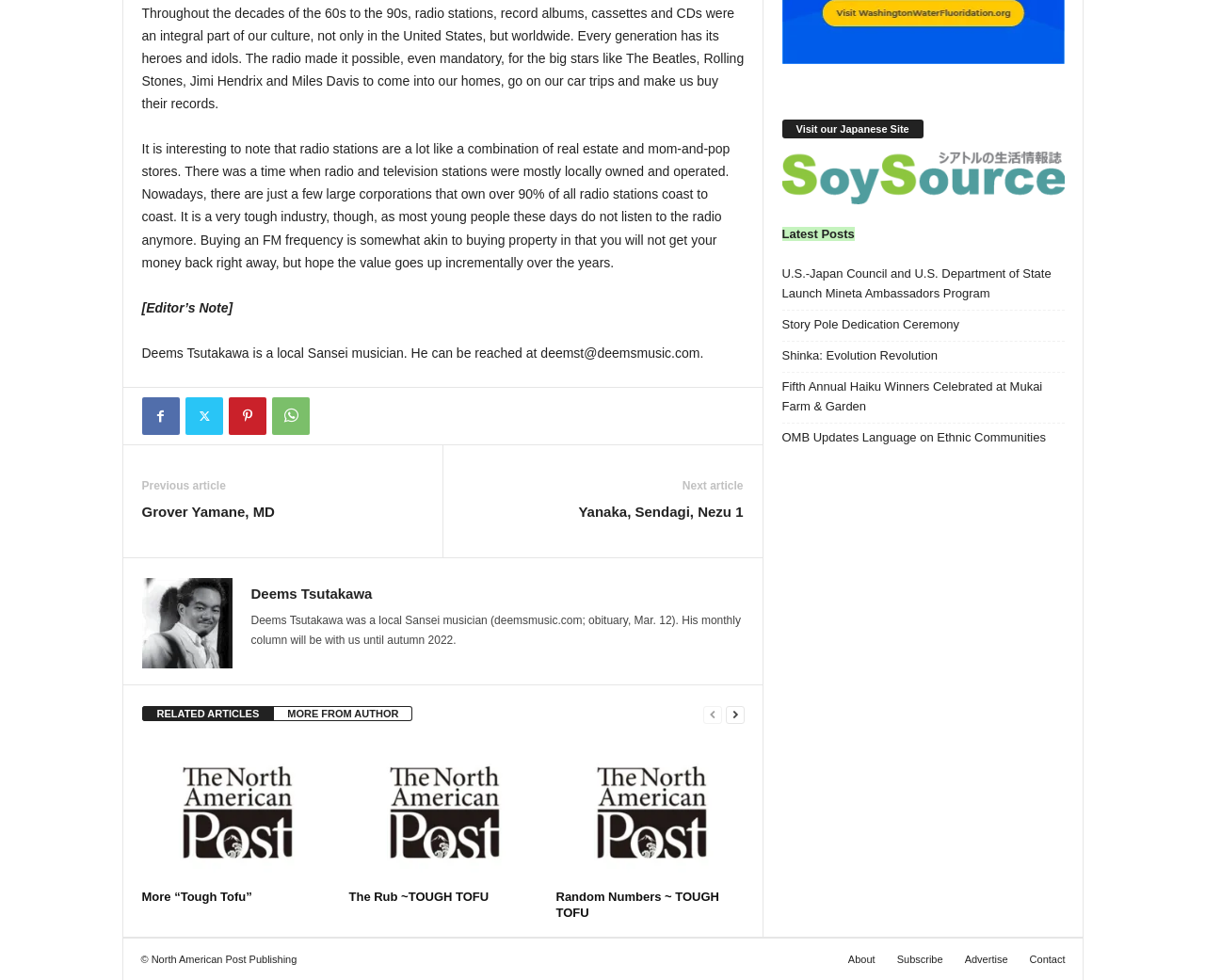What is the copyright information at the bottom of the webpage?
Give a one-word or short-phrase answer derived from the screenshot.

North American Post Publishing